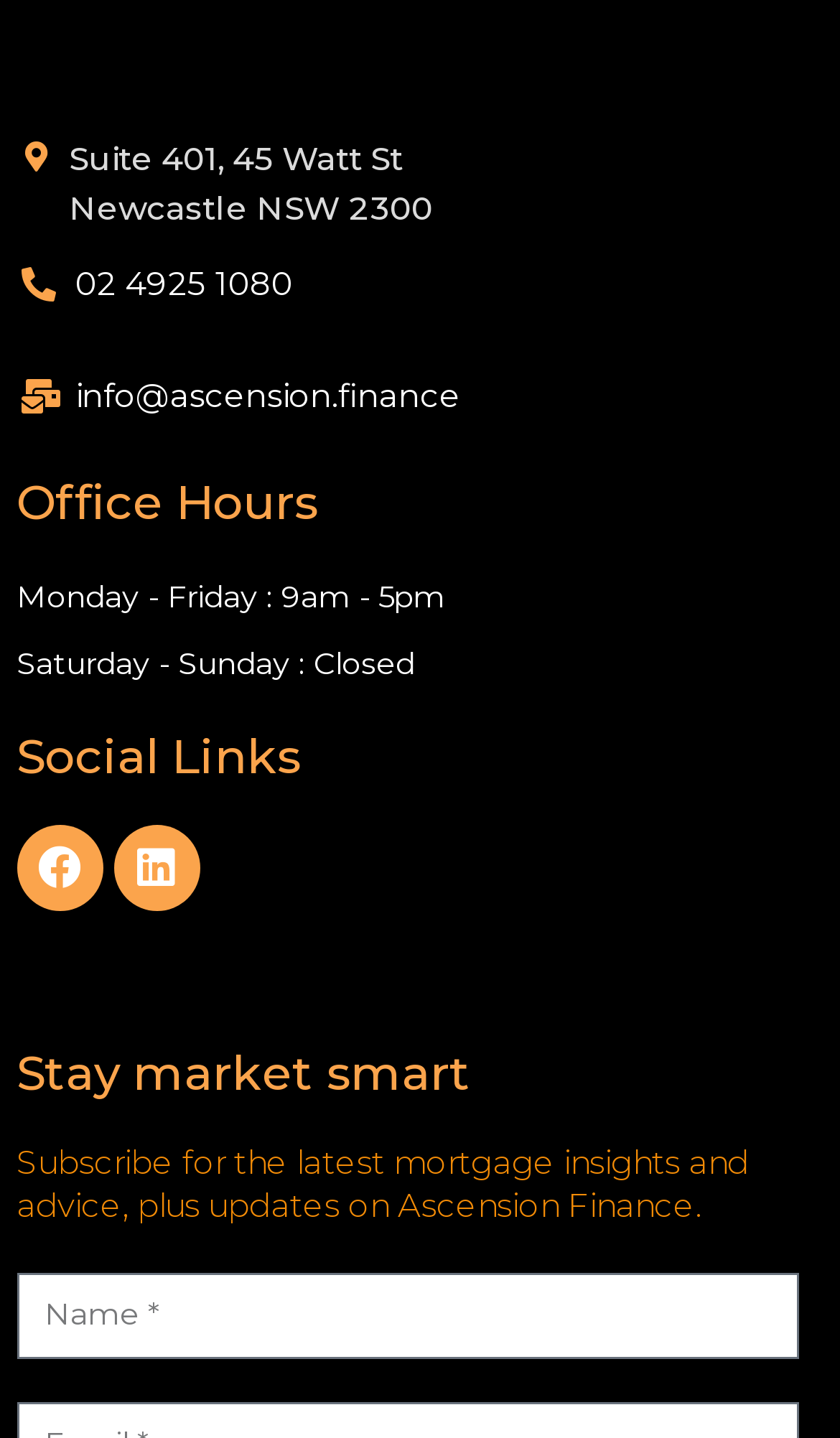Please provide a brief answer to the question using only one word or phrase: 
How many social media links are there?

2